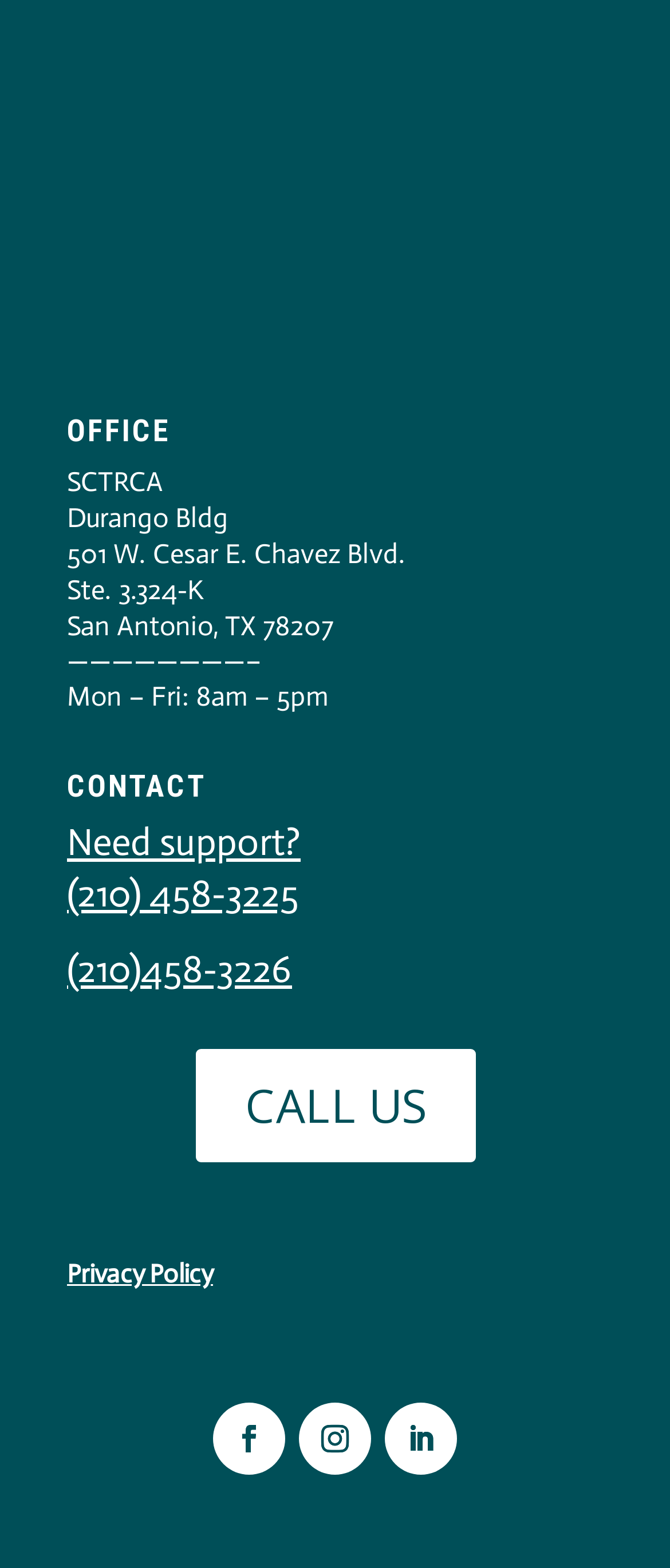Reply to the question below using a single word or brief phrase:
What are the office hours?

Mon - Fri: 8am - 5pm